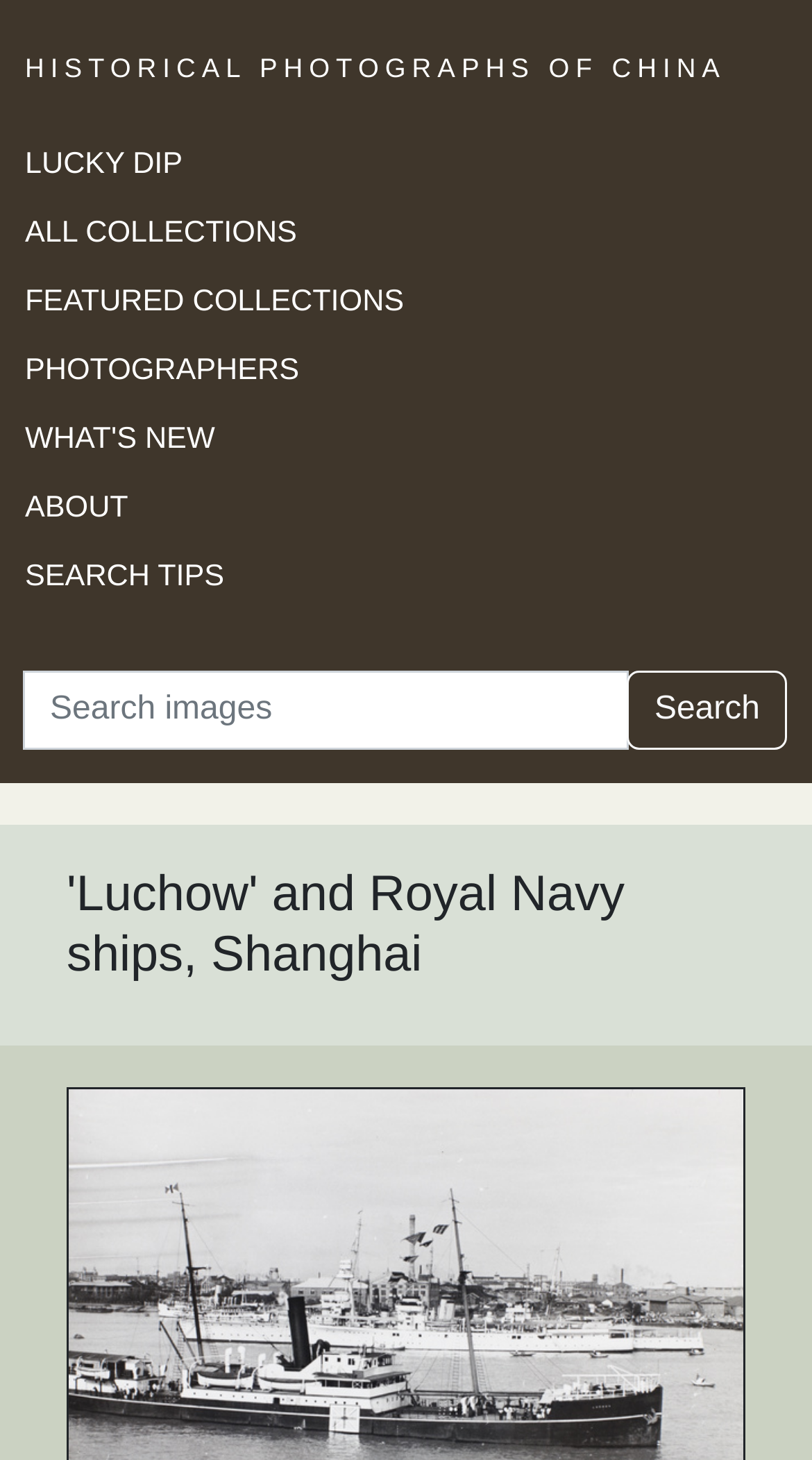Determine the bounding box of the UI element mentioned here: "Historical Photographs of China". The coordinates must be in the format [left, top, right, bottom] with values ranging from 0 to 1.

[0.031, 0.034, 0.894, 0.058]